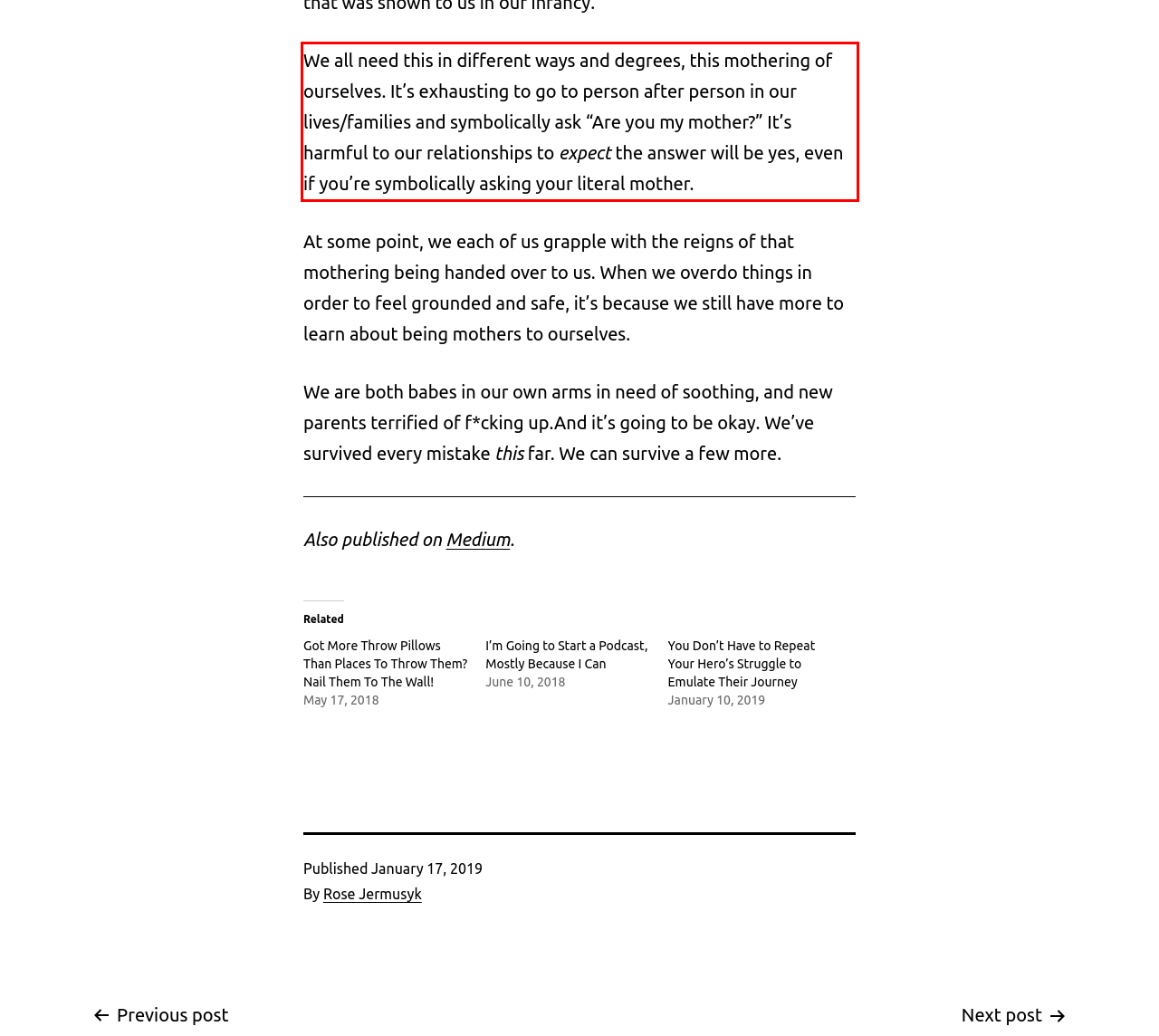Given a screenshot of a webpage containing a red rectangle bounding box, extract and provide the text content found within the red bounding box.

We all need this in different ways and degrees, this mothering of ourselves. It’s exhausting to go to person after person in our lives/families and symbolically ask “Are you my mother?” It’s harmful to our relationships to expect the answer will be yes, even if you’re symbolically asking your literal mother.